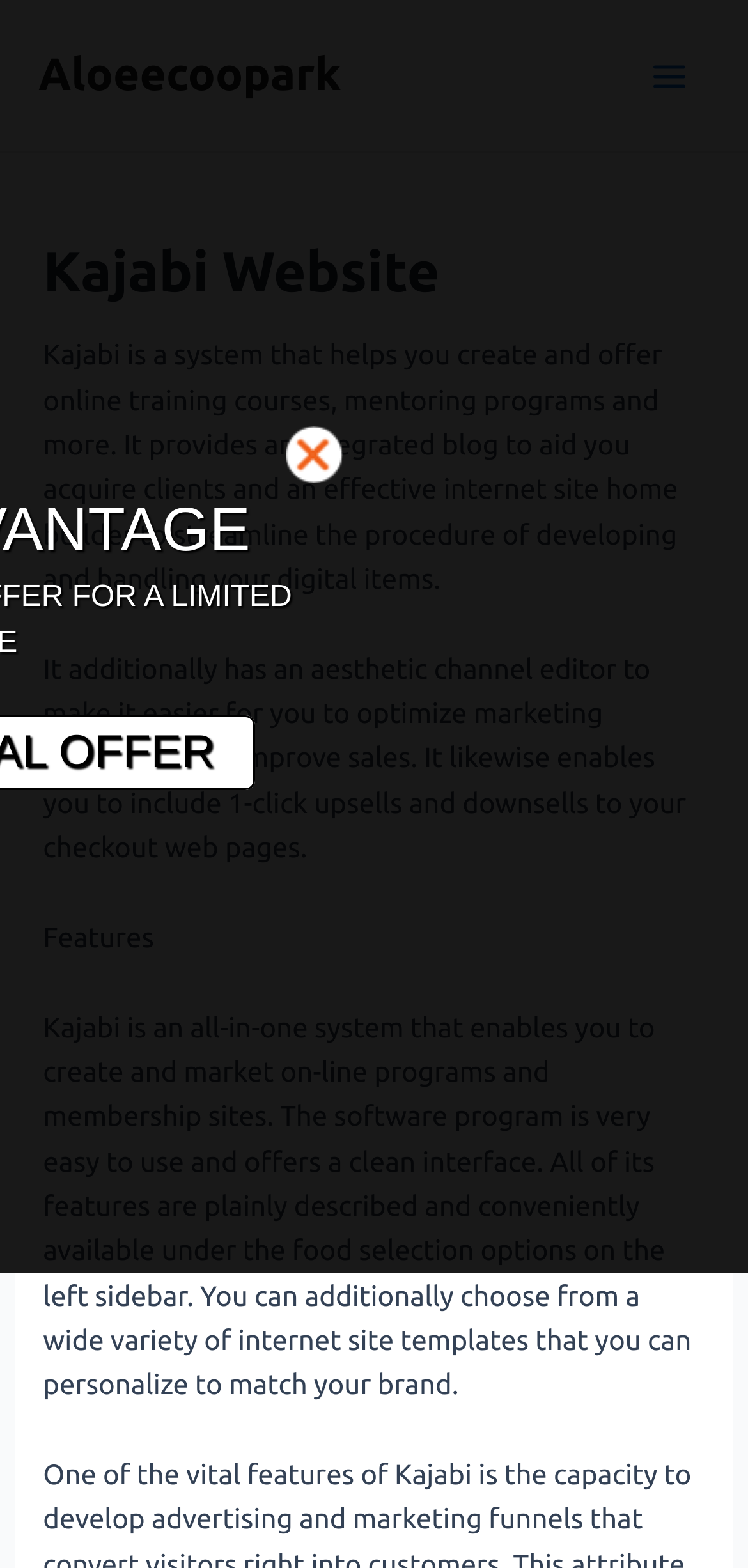Identify the bounding box coordinates for the UI element described as follows: GET SPECIAL OFFER. Use the format (top-left x, top-left y, bottom-right x, bottom-right y) and ensure all values are floating point numbers between 0 and 1.

[0.133, 0.457, 0.867, 0.504]